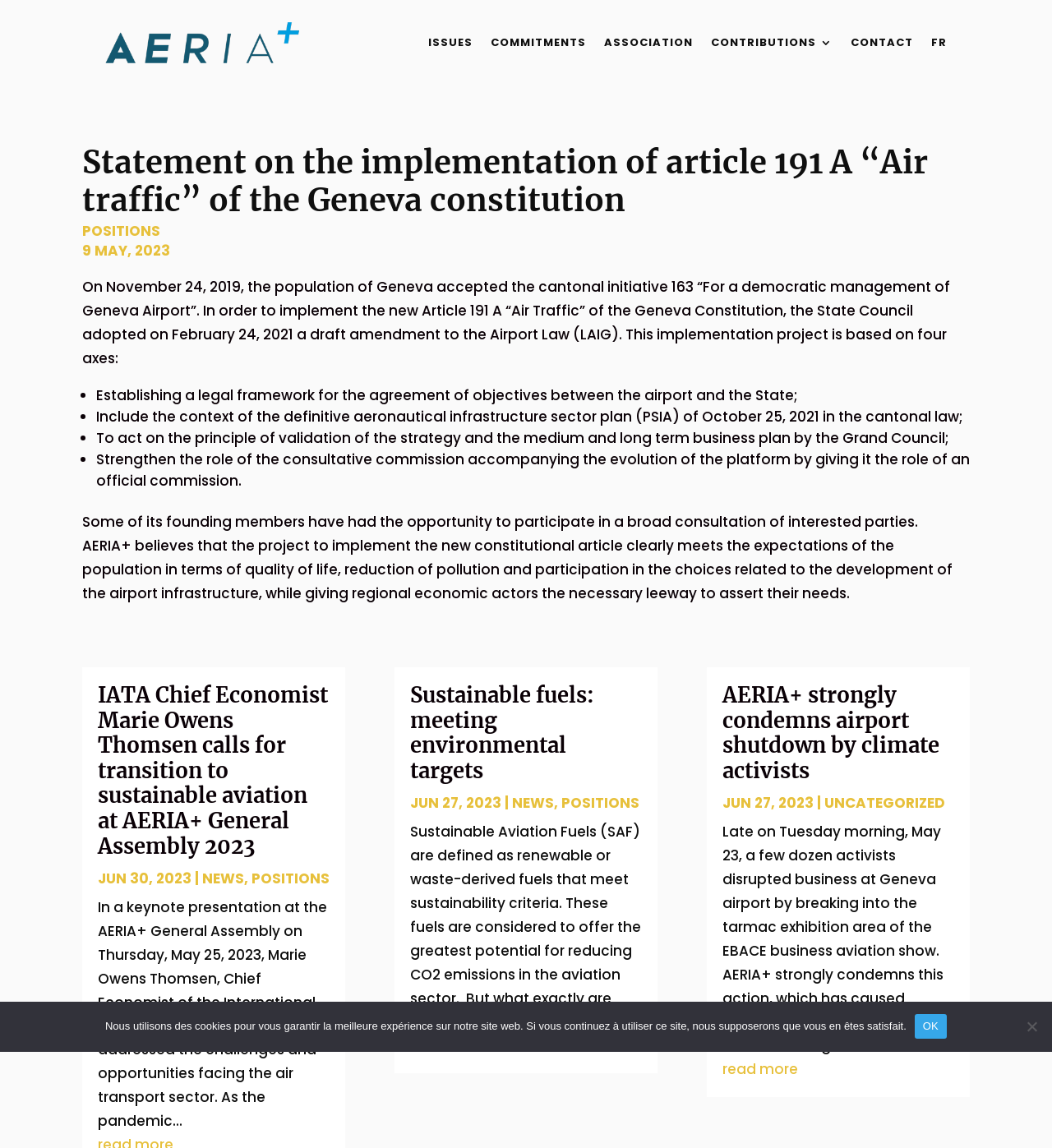Please locate the bounding box coordinates of the element that should be clicked to achieve the given instruction: "View article about Sustainable fuels".

[0.39, 0.594, 0.565, 0.683]